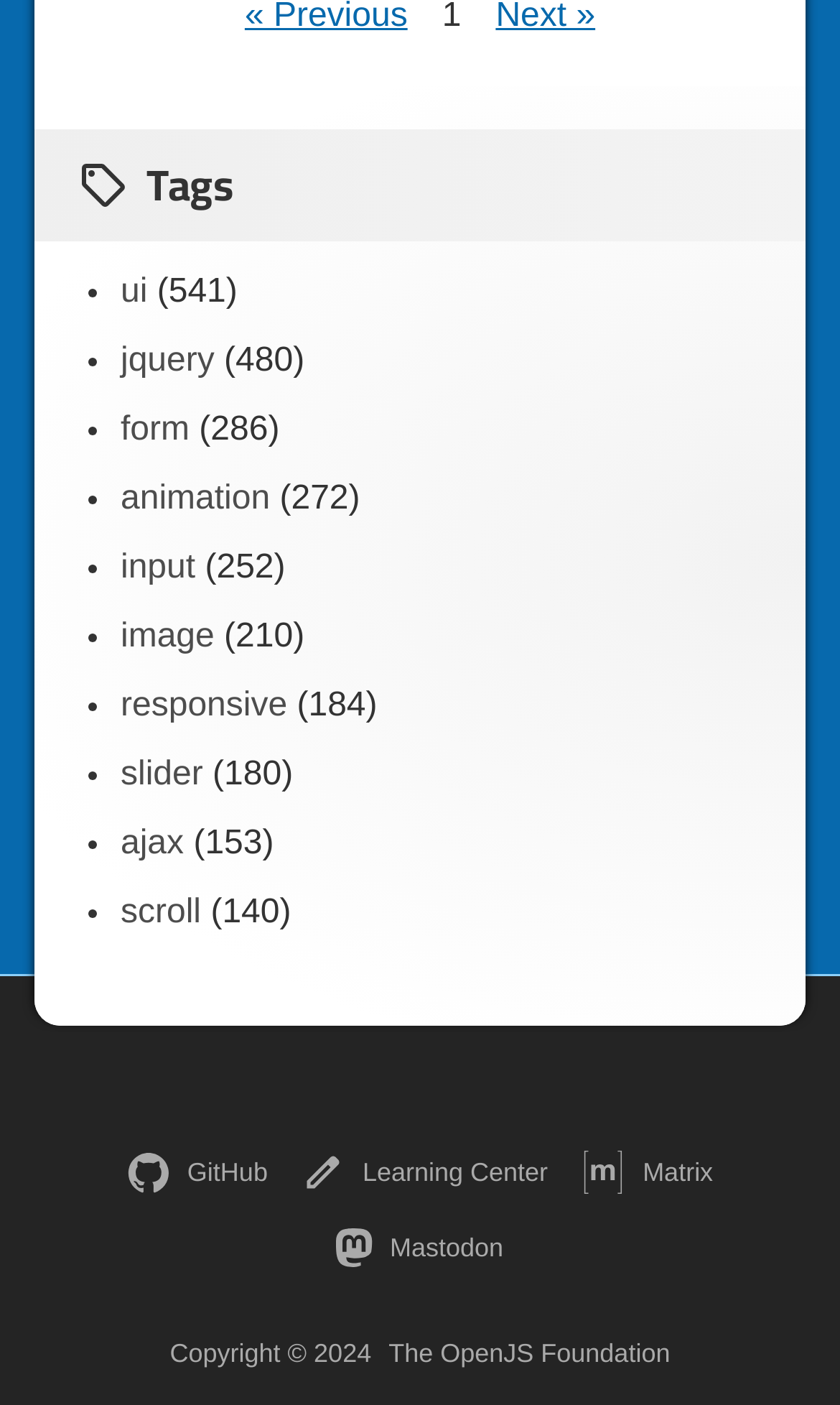Determine the bounding box coordinates for the area that should be clicked to carry out the following instruction: "Click on the link 'Mendez-Rivera, L.'".

None